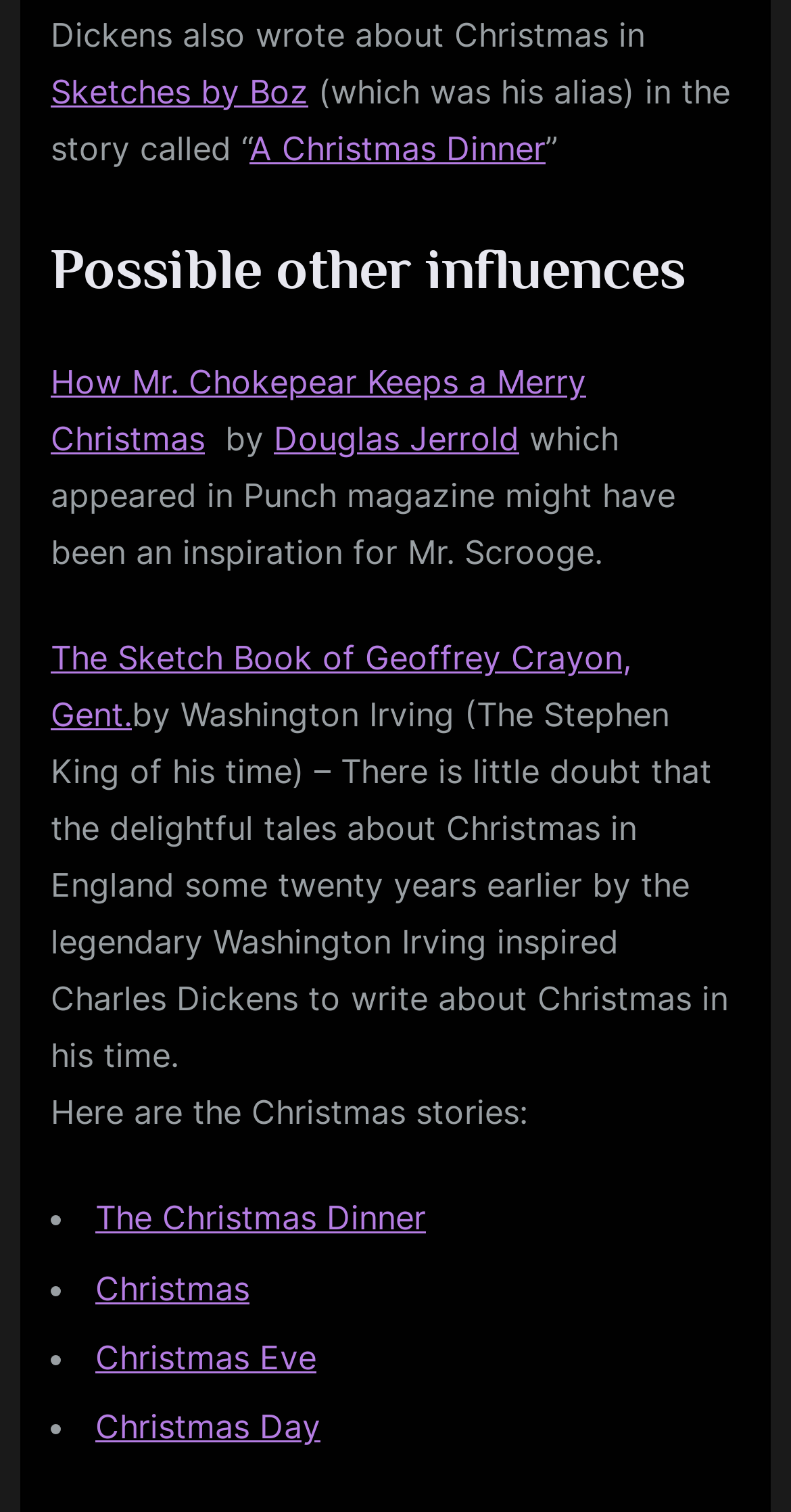Determine the bounding box coordinates for the area that should be clicked to carry out the following instruction: "Explore The Christmas Dinner".

[0.121, 0.792, 0.538, 0.819]